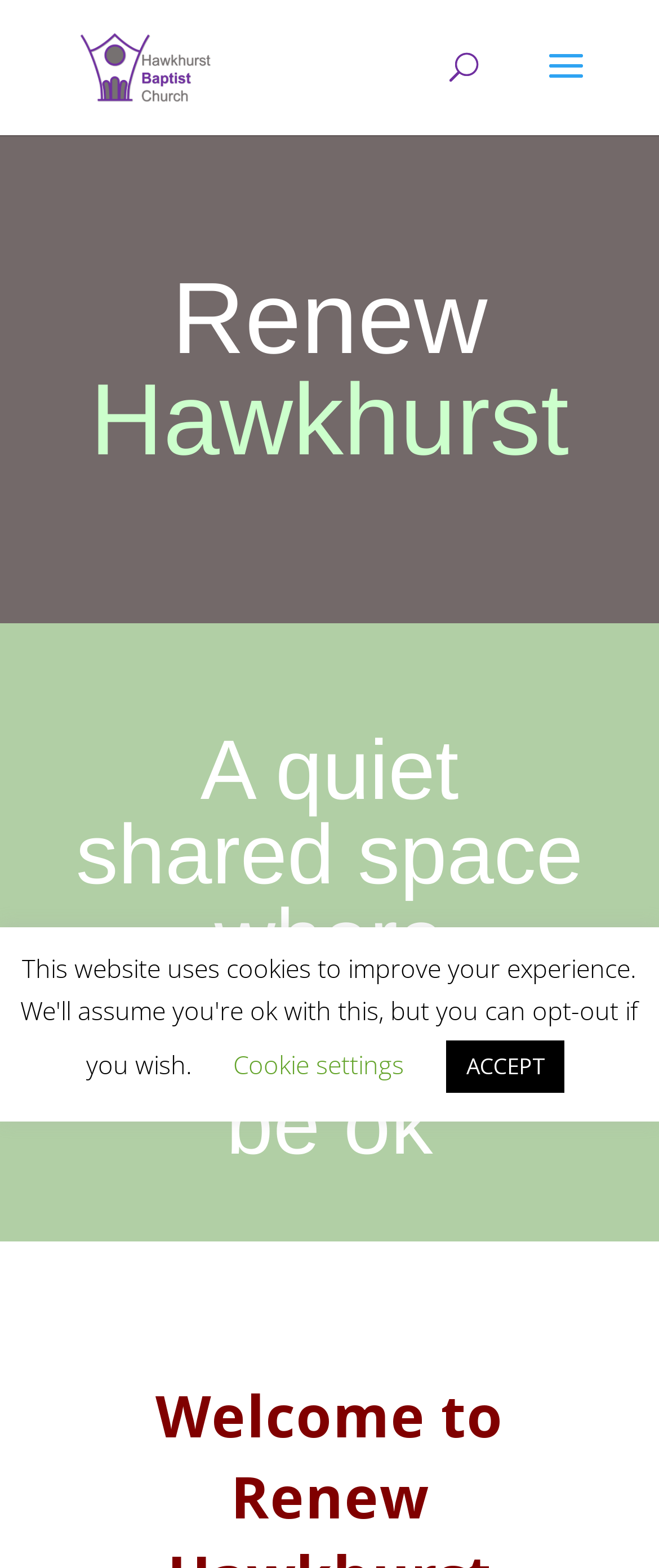Is there a search function on the page?
Based on the image, give a concise answer in the form of a single word or short phrase.

Yes